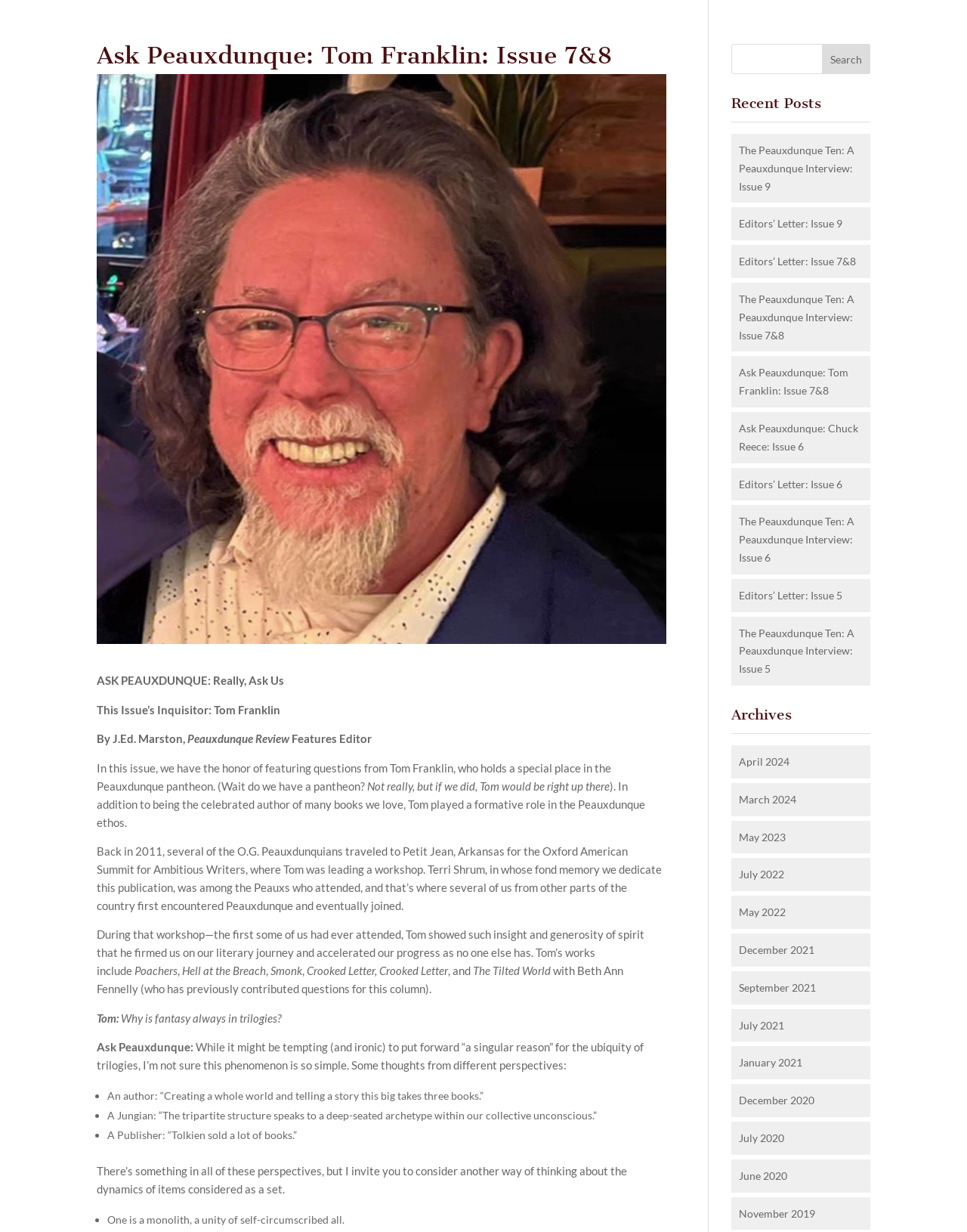What is the question that Tom Franklin is asked in this issue?
Using the visual information, respond with a single word or phrase.

Why is fantasy always in trilogies?